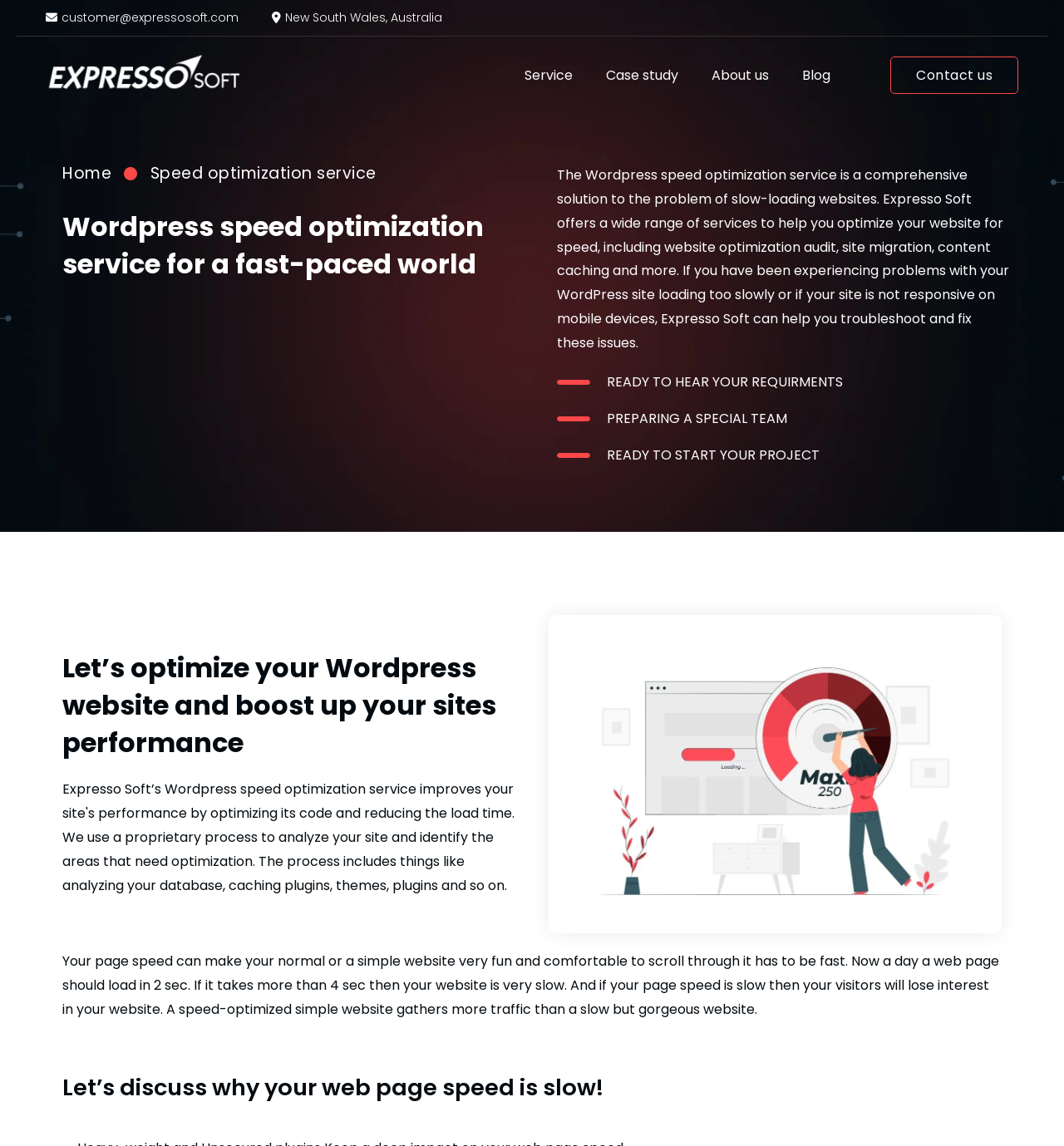Can you determine the main header of this webpage?

Wordpress speed optimization service for a fast-paced world